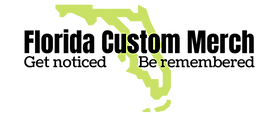Generate an elaborate caption for the given image.

The image prominently features the logo of "Florida Custom Merch," which incorporates a stylized outline of the state of Florida in a vibrant green color. The text is set in a bold font, with the name "Florida Custom Merch" displayed in a combination of black and green. Below the main title, a catchy slogan reads, "Get noticed Be remembered," emphasizing the brand's focus on custom merchandise designed to make a lasting impression. This design captures the essence of a local business aimed at providing memorable promotional products.